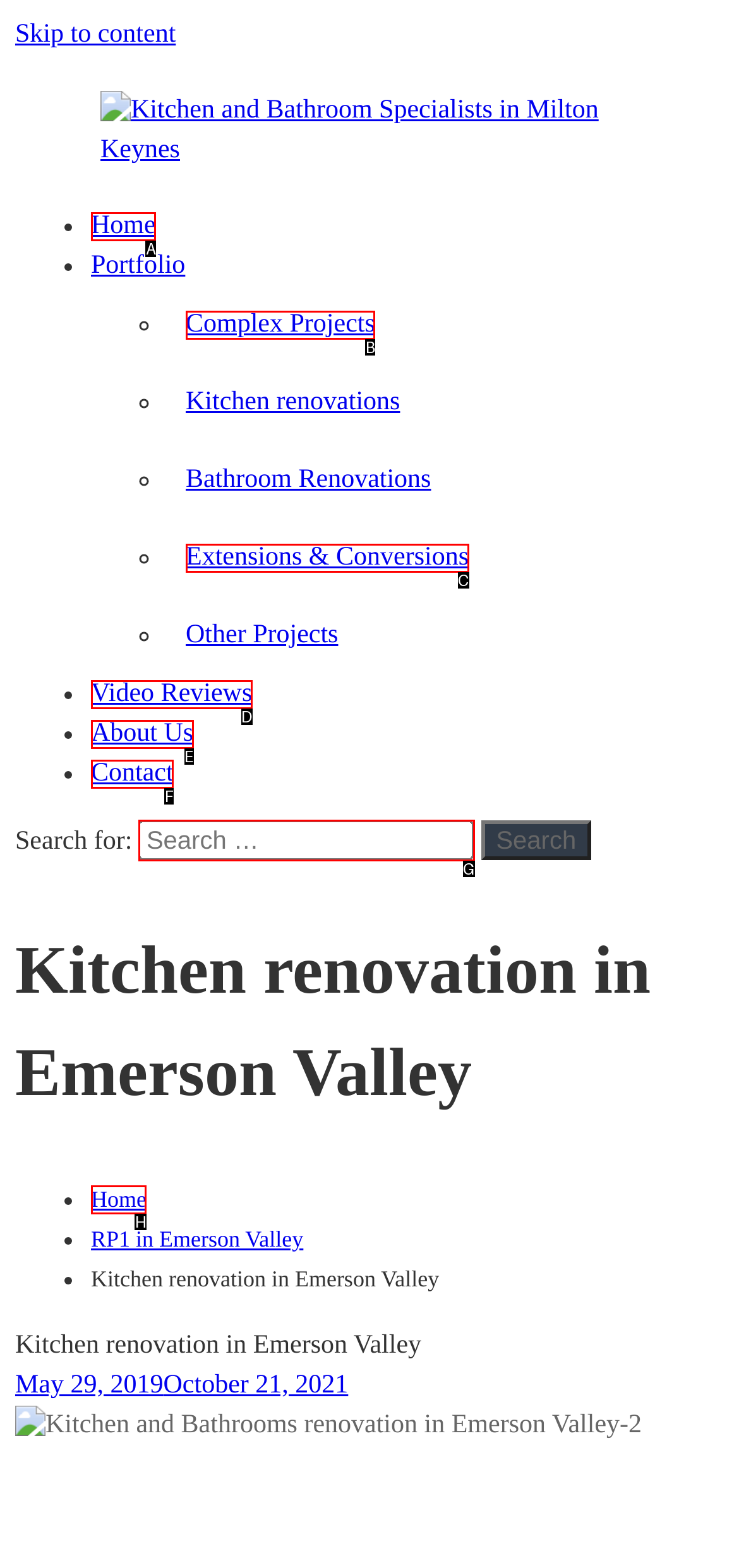Tell me which letter I should select to achieve the following goal: Search for something
Answer with the corresponding letter from the provided options directly.

G